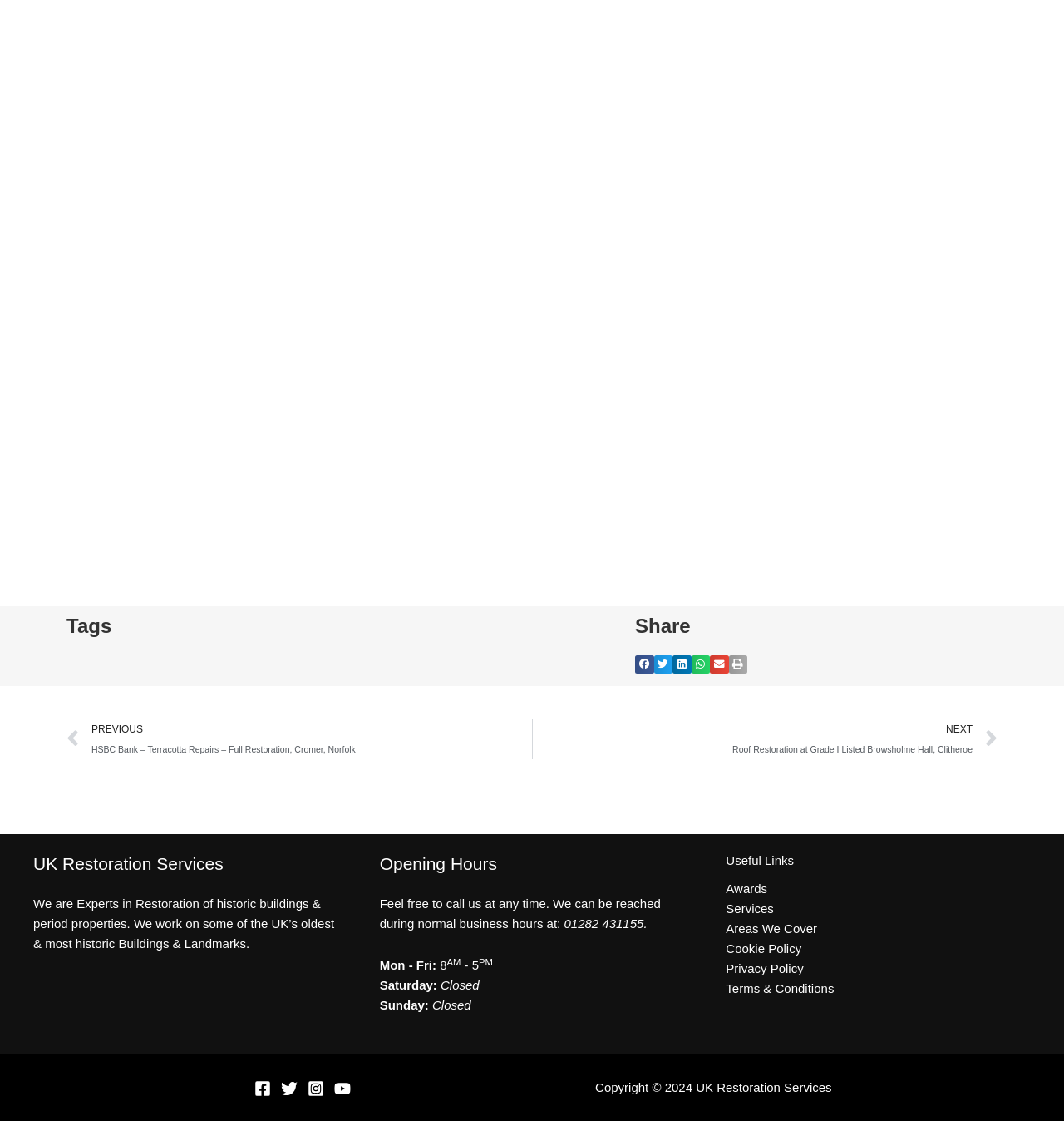Please answer the following question as detailed as possible based on the image: 
What are the business hours on Friday?

I found the business hours in the 'Footer Widget 2' section, where it is mentioned that the office is open from 8 AM to 5 PM on weekdays, including Friday.